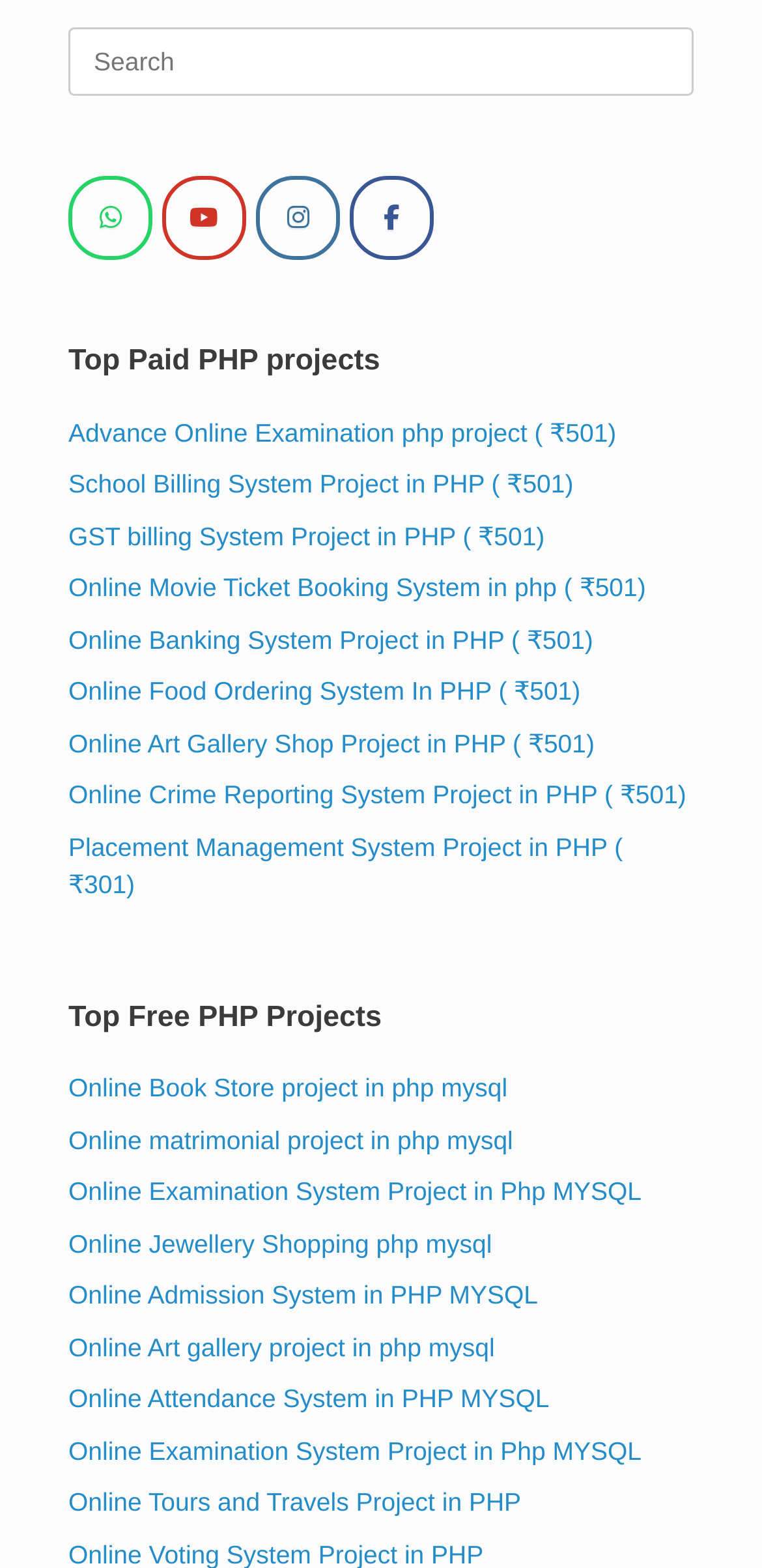What is the price of the 'Advance Online Examination php project'?
Kindly give a detailed and elaborate answer to the question.

The link 'Advance Online Examination php project ( ₹501)' is listed under the heading 'Top Paid PHP projects', which indicates that the project is a paid PHP project and its price is ₹501.